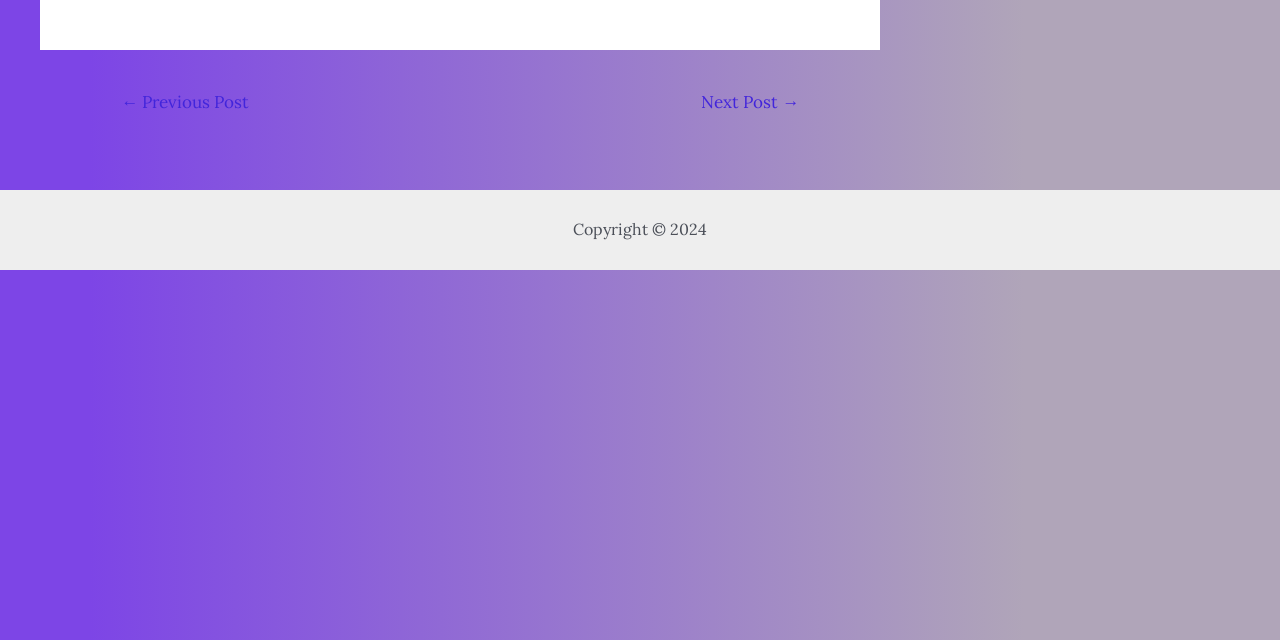Determine the bounding box coordinates for the HTML element described here: "← Previous Post".

[0.074, 0.131, 0.215, 0.193]